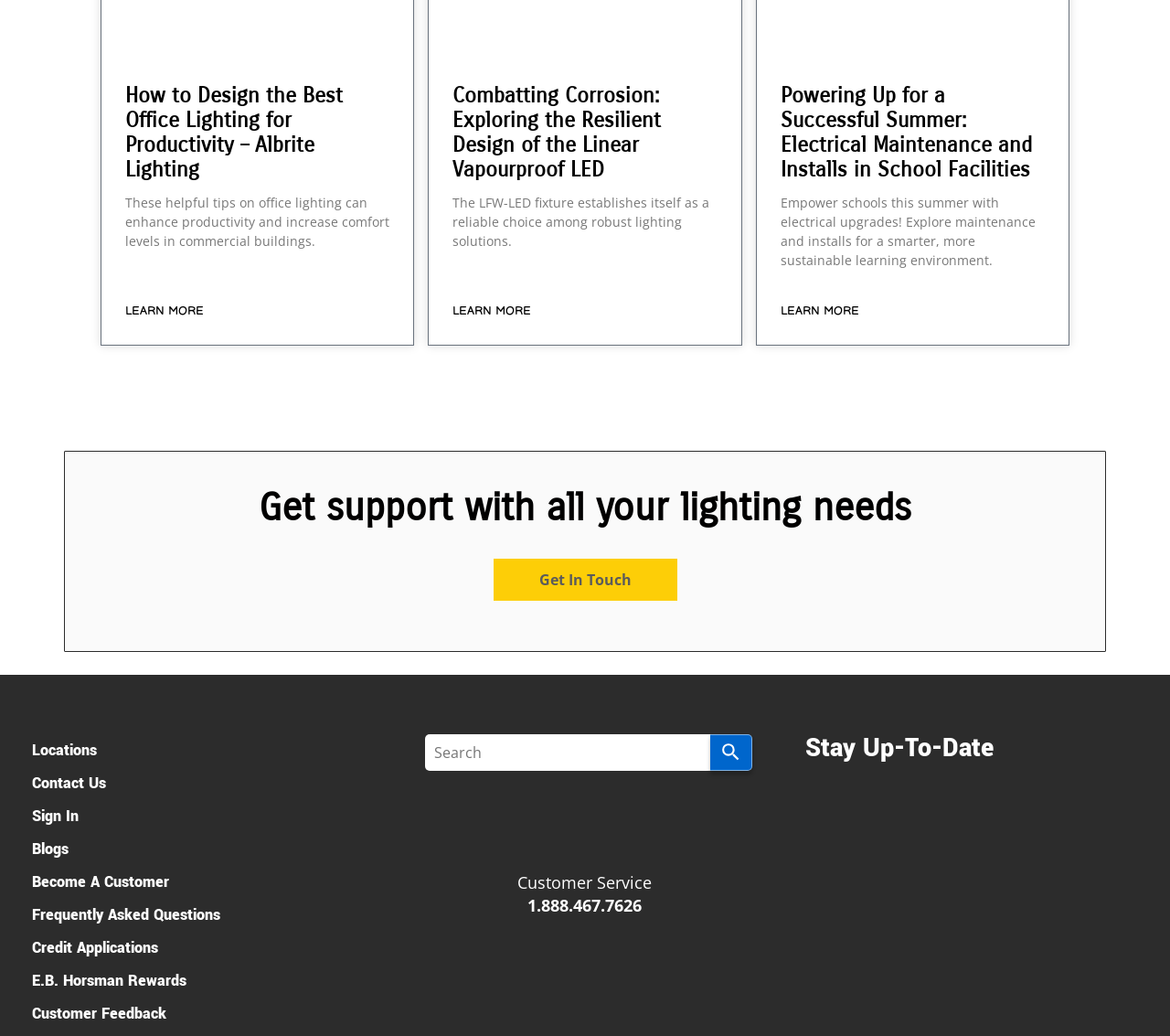Determine the bounding box coordinates of the UI element that matches the following description: "Learn More". The coordinates should be four float numbers between 0 and 1 in the format [left, top, right, bottom].

[0.107, 0.289, 0.174, 0.311]